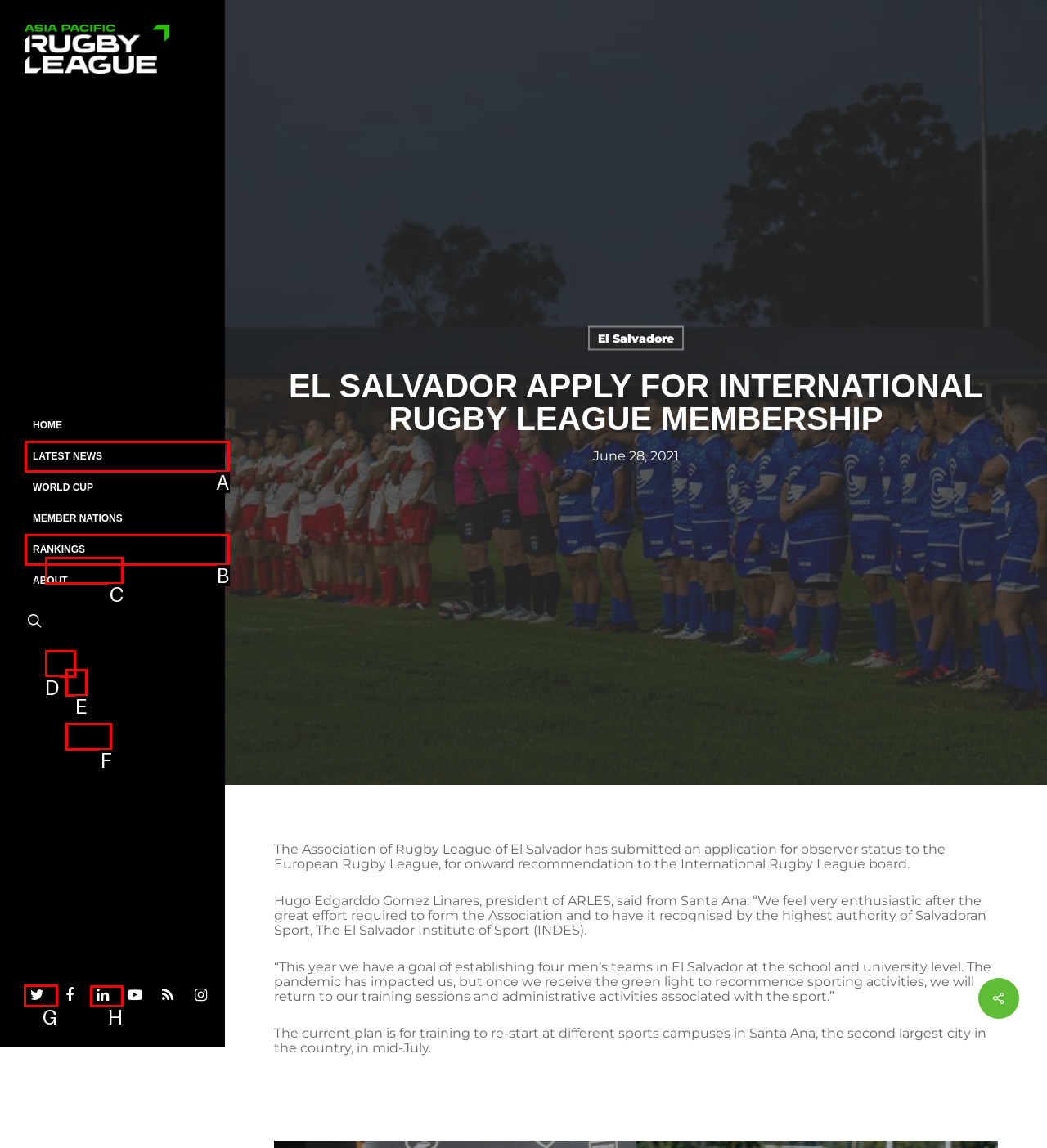Identify the correct UI element to click for the following task: Read the 'M&A' article Choose the option's letter based on the given choices.

None